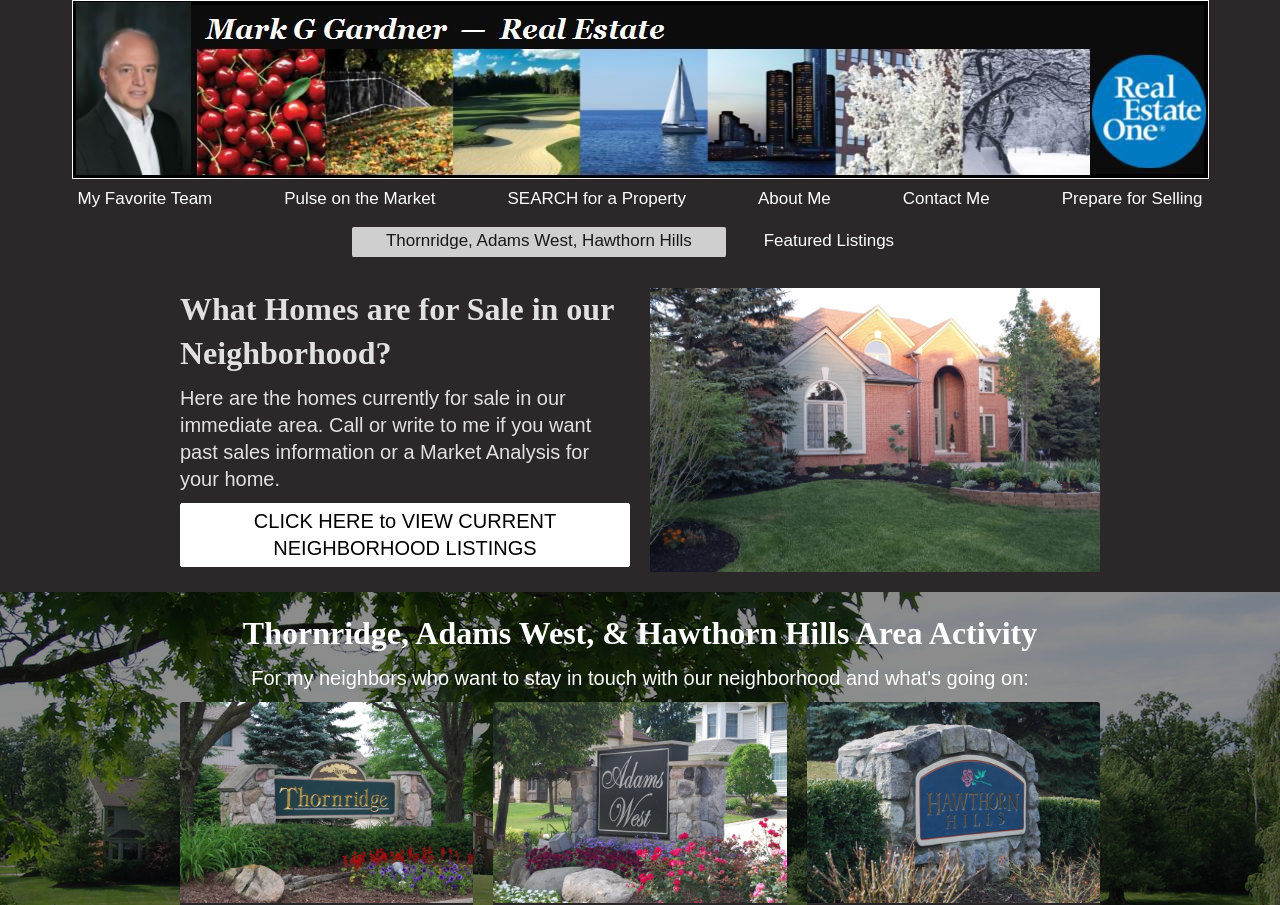Determine the bounding box coordinates of the area to click in order to meet this instruction: "View current neighborhood listings".

[0.141, 0.556, 0.492, 0.626]